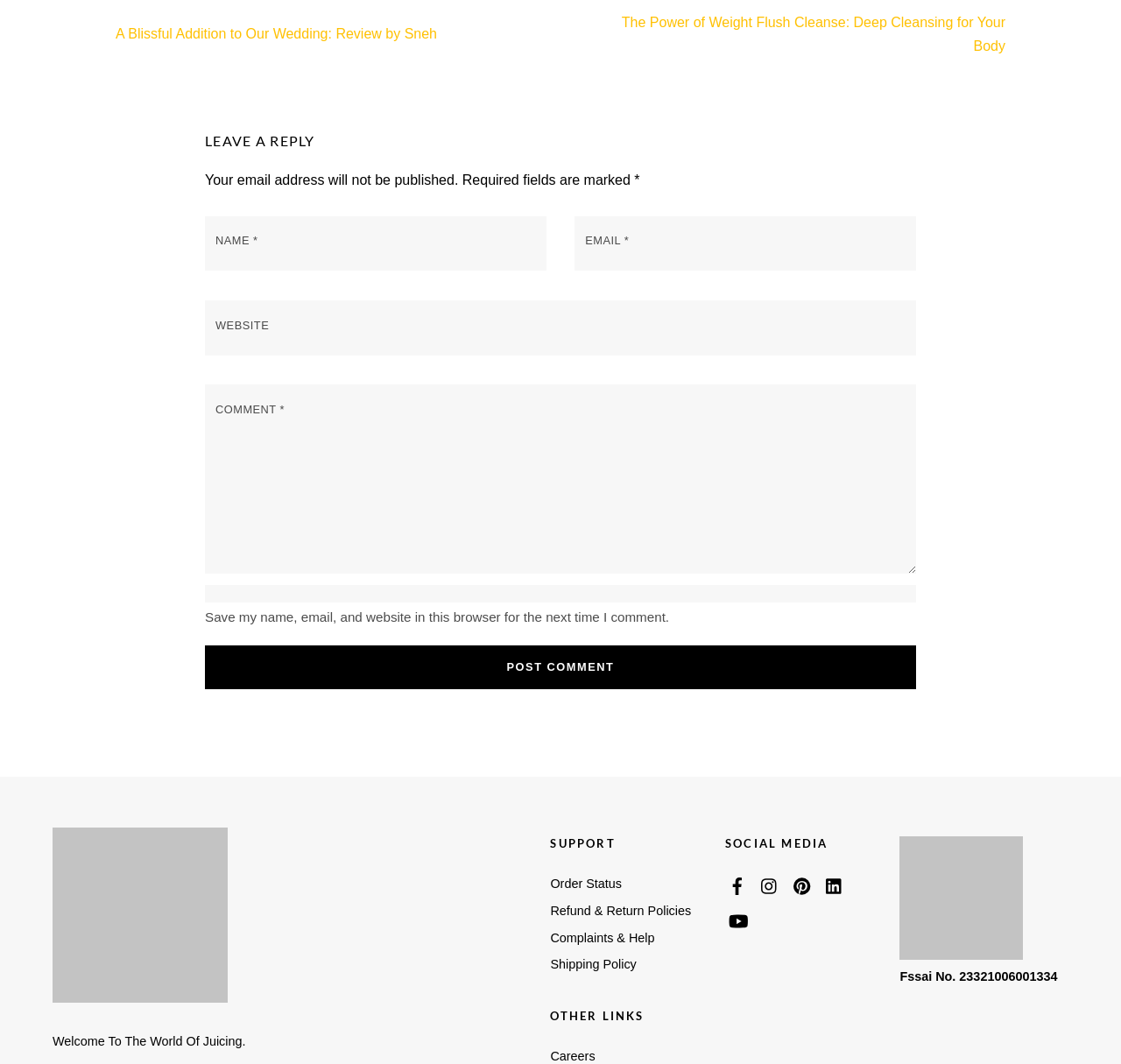Specify the bounding box coordinates of the area to click in order to follow the given instruction: "Check refund and return policies."

[0.491, 0.849, 0.617, 0.862]